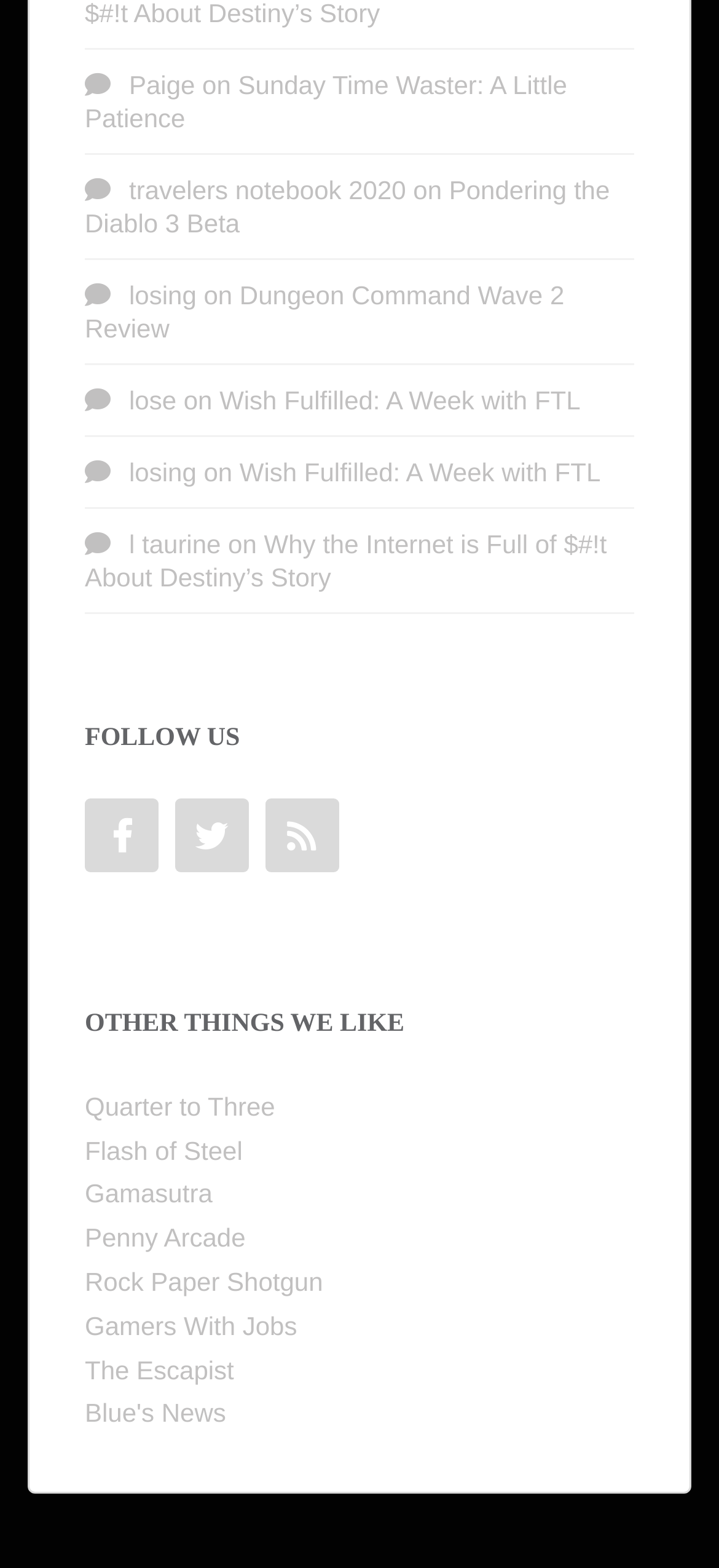Indicate the bounding box coordinates of the element that must be clicked to execute the instruction: "Click on 'Sunday Time Waster: A Little Patience'". The coordinates should be given as four float numbers between 0 and 1, i.e., [left, top, right, bottom].

[0.118, 0.045, 0.789, 0.085]